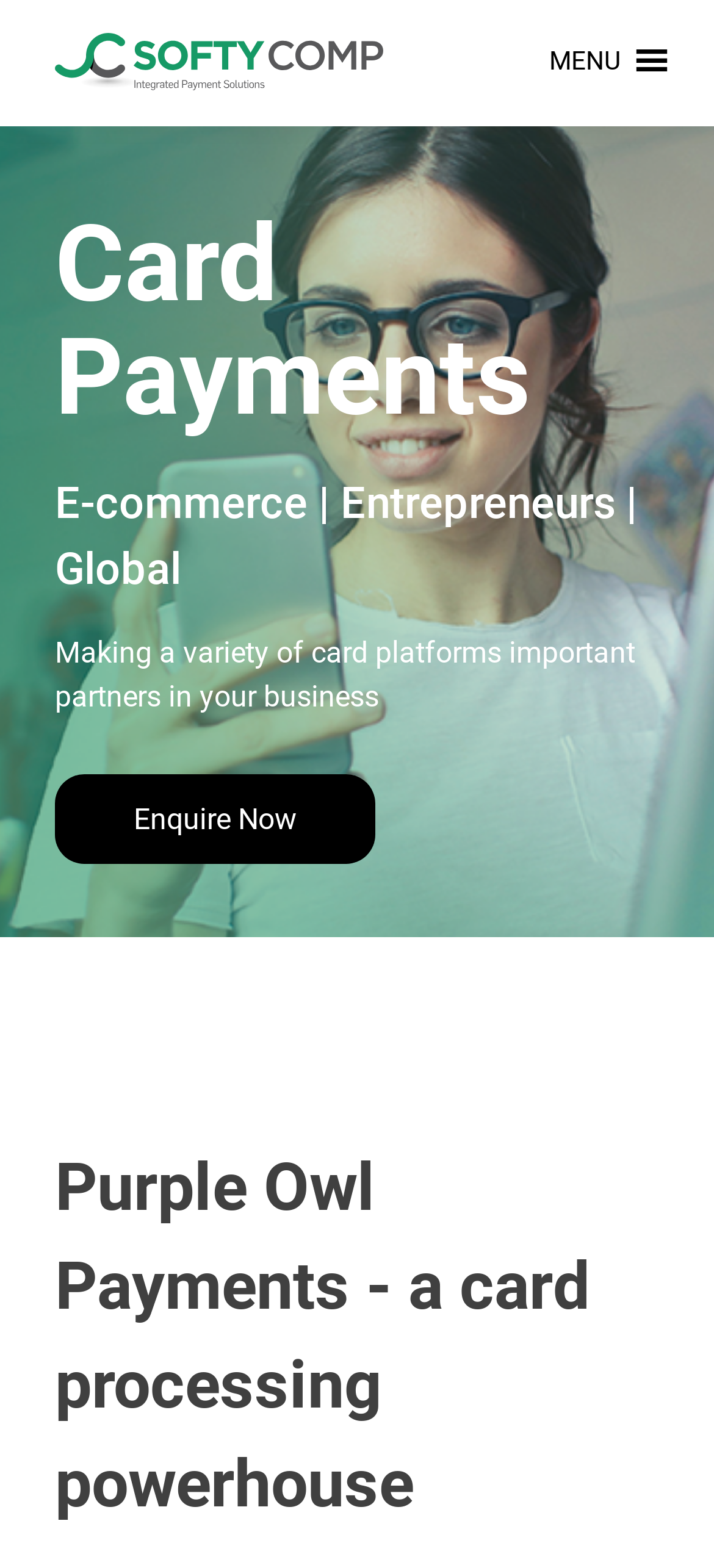Bounding box coordinates are specified in the format (top-left x, top-left y, bottom-right x, bottom-right y). All values are floating point numbers bounded between 0 and 1. Please provide the bounding box coordinate of the region this sentence describes: Enquire Now

[0.077, 0.494, 0.526, 0.551]